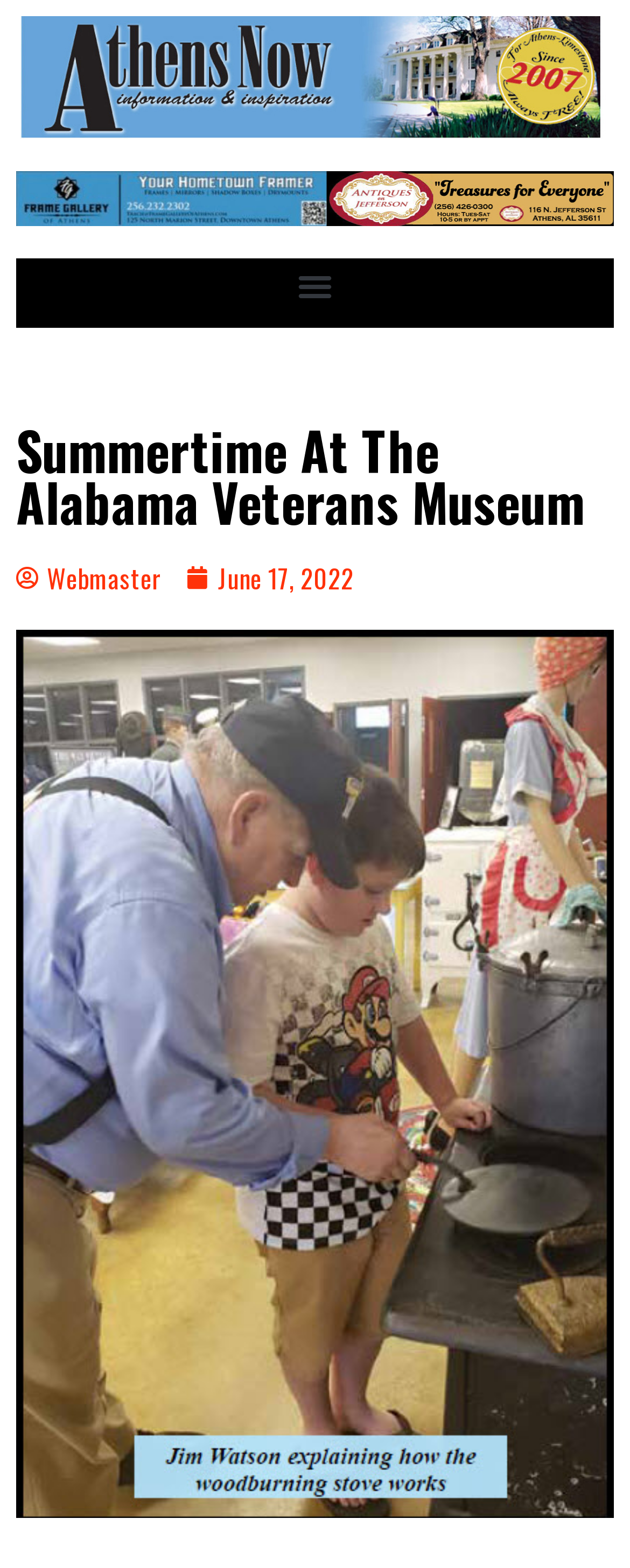What is the main heading displayed on the webpage? Please provide the text.

Summertime At The Alabama Veterans Museum